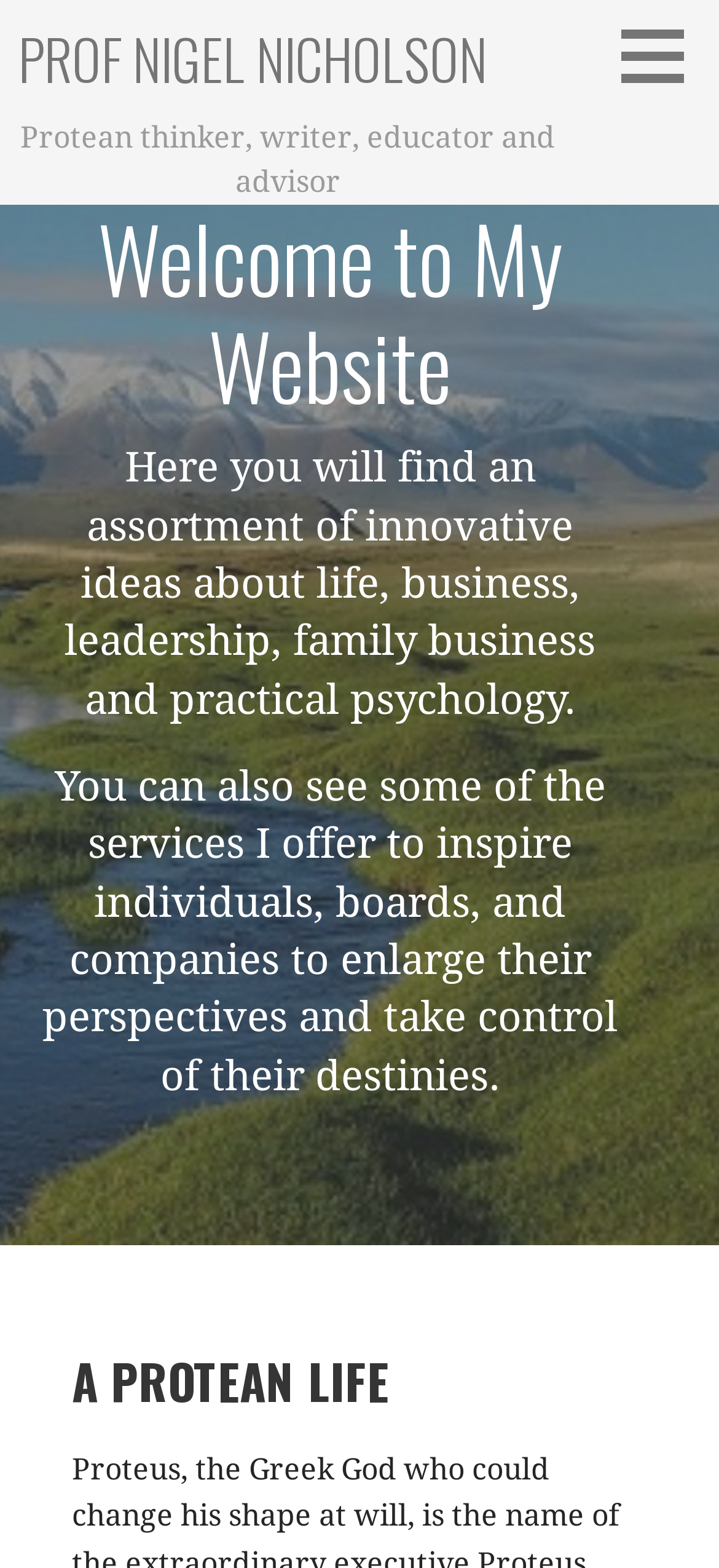Find the bounding box of the web element that fits this description: "Prof Nigel Nicholson".

[0.026, 0.011, 0.677, 0.064]